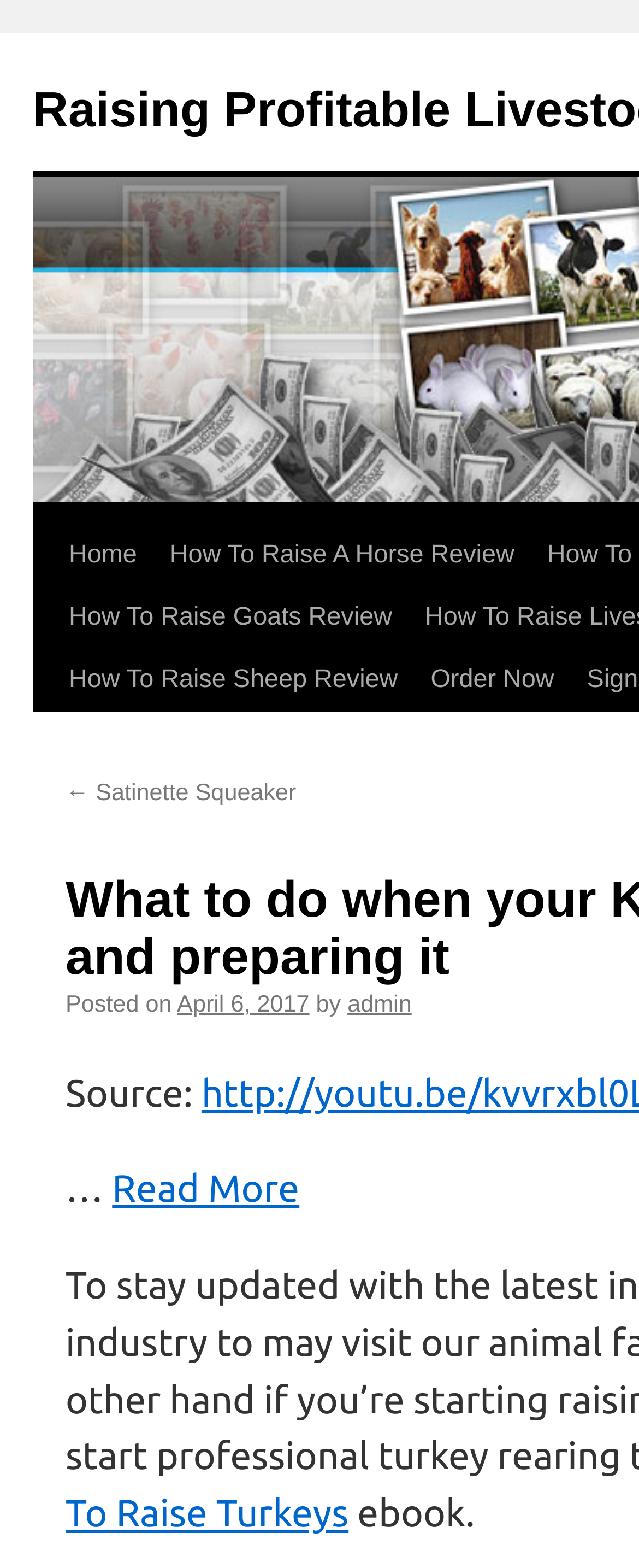Identify and provide the bounding box for the element described by: "How To Raise Livestock Review".

[0.082, 0.414, 0.605, 0.494]